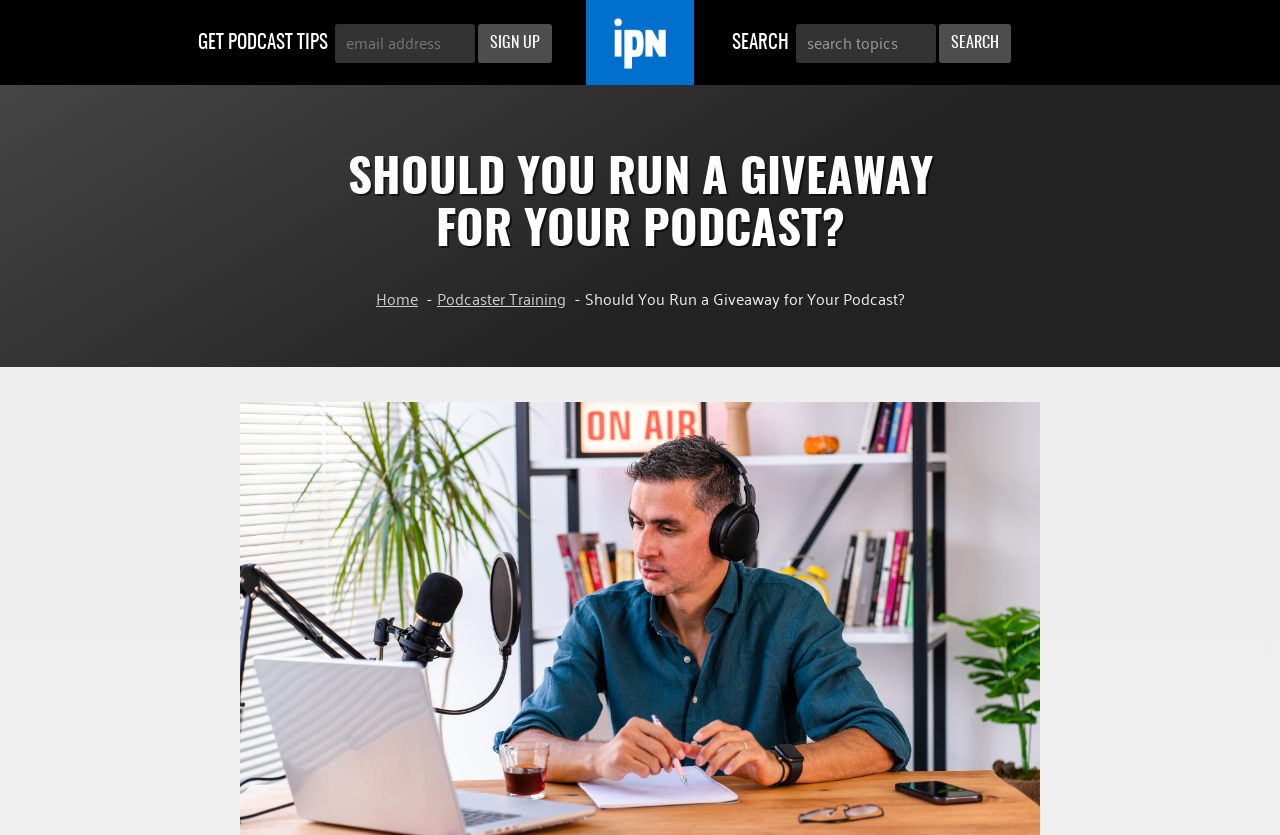Offer a meticulous description of the webpage's structure and content.

The webpage appears to be an article or blog post titled "Should You Run a Giveaway for Your Podcast?" from the Independent Podcast Network. At the top left, there is a logo image with a link to the homepage. Next to the logo, there is a search bar with a text box and a search button. 

Below the search bar, there is a section with a heading "GET PODCAST TIPS" and a call-to-action to sign up with an email address. This section is positioned near the top of the page, slightly to the right of the center.

The main content of the page starts with a large heading "SHOULD YOU RUN A GIVEAWAY FOR YOUR PODCAST?" which spans almost the entire width of the page. Below the heading, there is a breadcrumb navigation menu with links to "Home" and "Podcaster Training".

The meta description suggests that the article discusses the importance of connecting with the audience in the podcasting industry and how giveaways can help deepen this connection. However, the accessibility tree does not provide further details about the article's content.